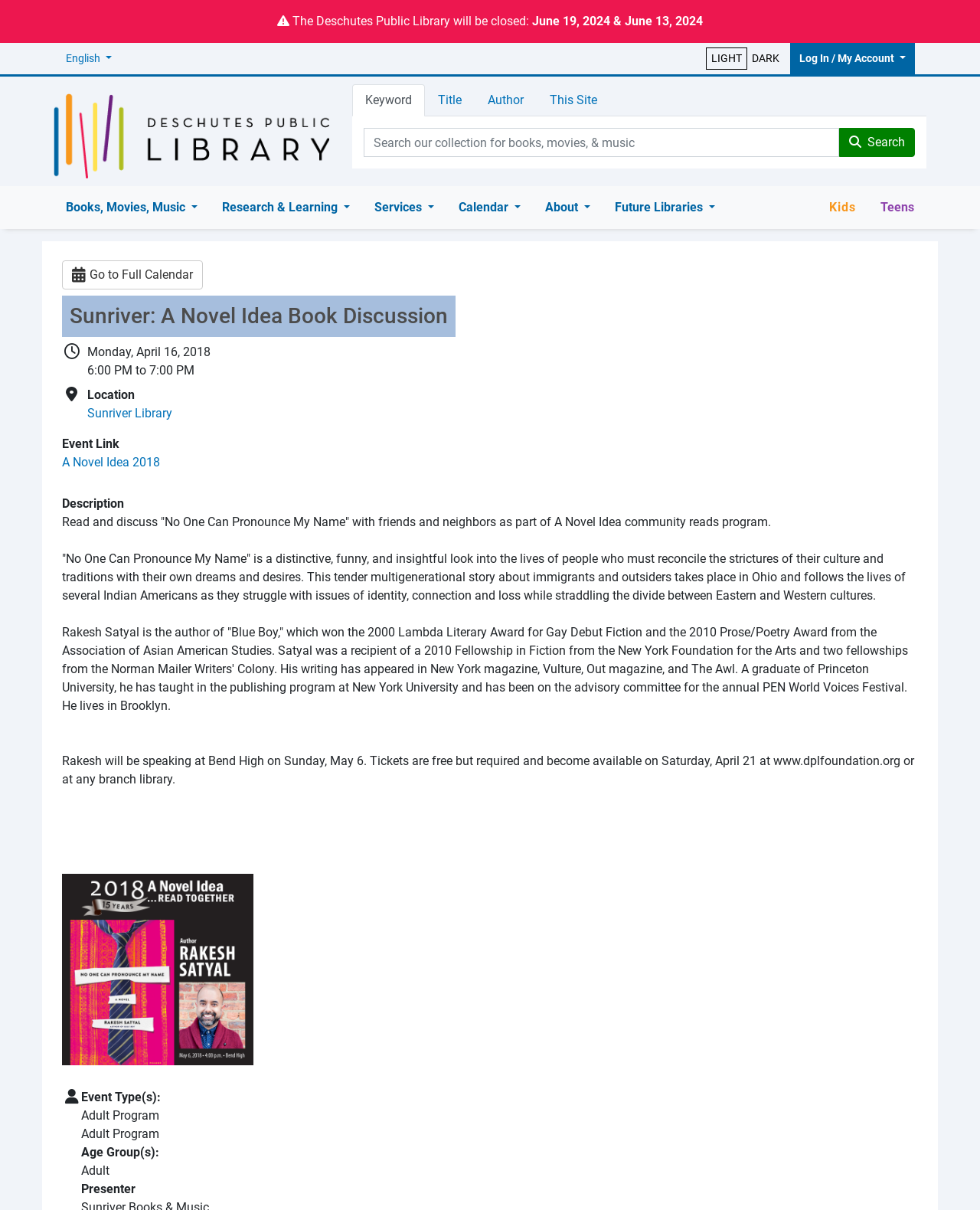Specify the bounding box coordinates of the element's region that should be clicked to achieve the following instruction: "Switch to English". The bounding box coordinates consist of four float numbers between 0 and 1, in the format [left, top, right, bottom].

[0.066, 0.035, 0.115, 0.061]